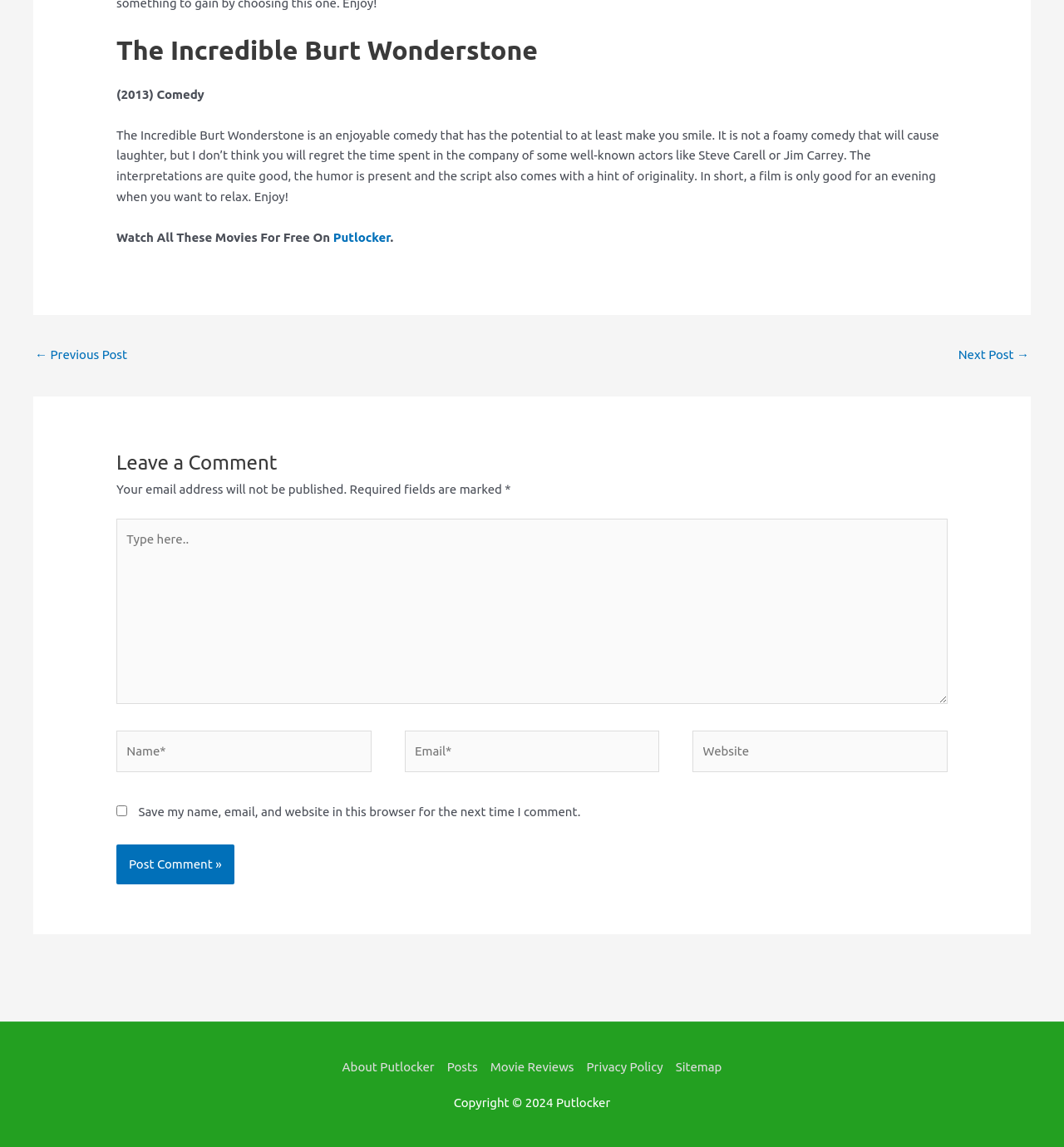Provide your answer in a single word or phrase: 
What is the name of the website?

Putlocker